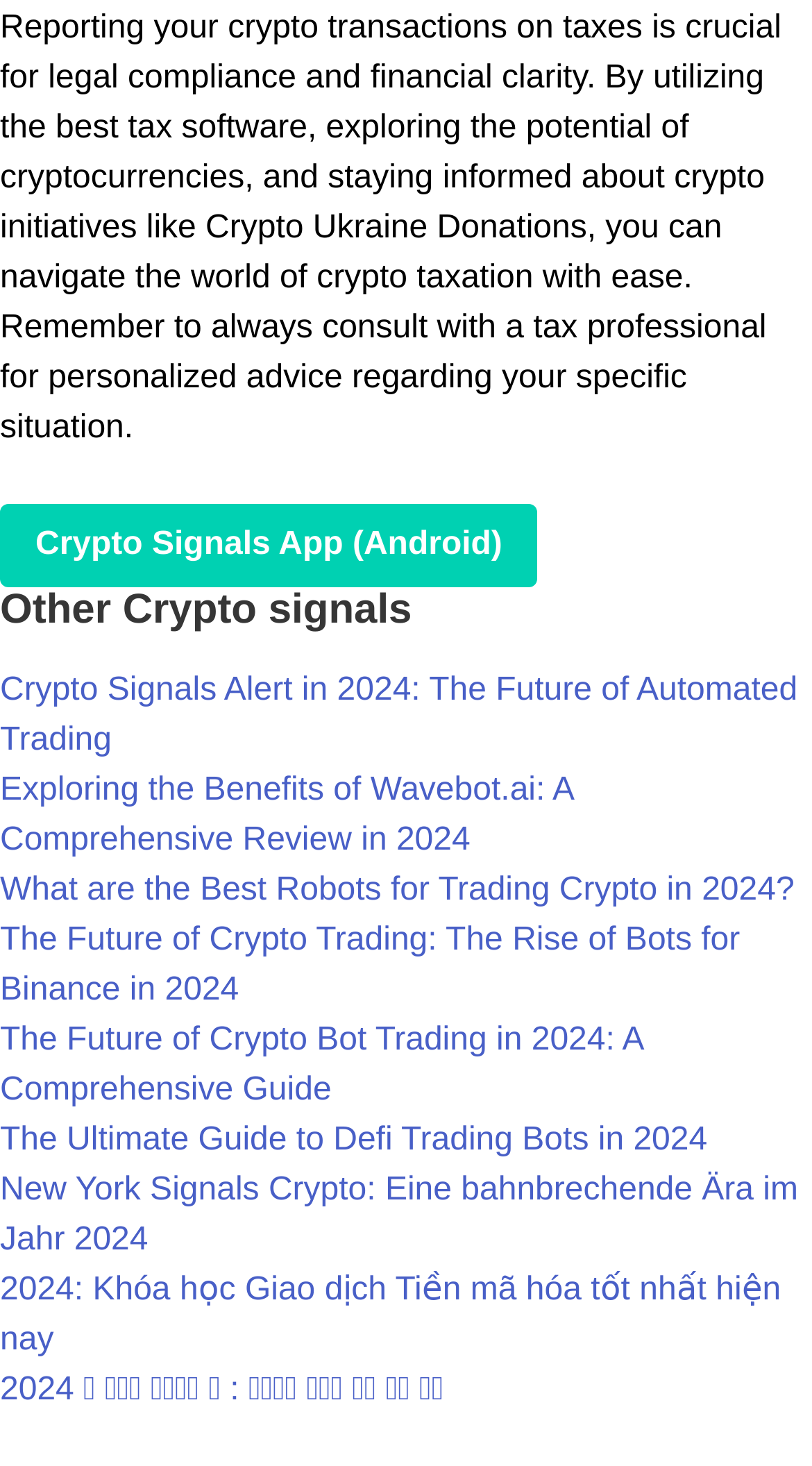Provide the bounding box coordinates for the UI element described in this sentence: "Crypto Signals App (Android)". The coordinates should be four float values between 0 and 1, i.e., [left, top, right, bottom].

[0.0, 0.343, 0.662, 0.4]